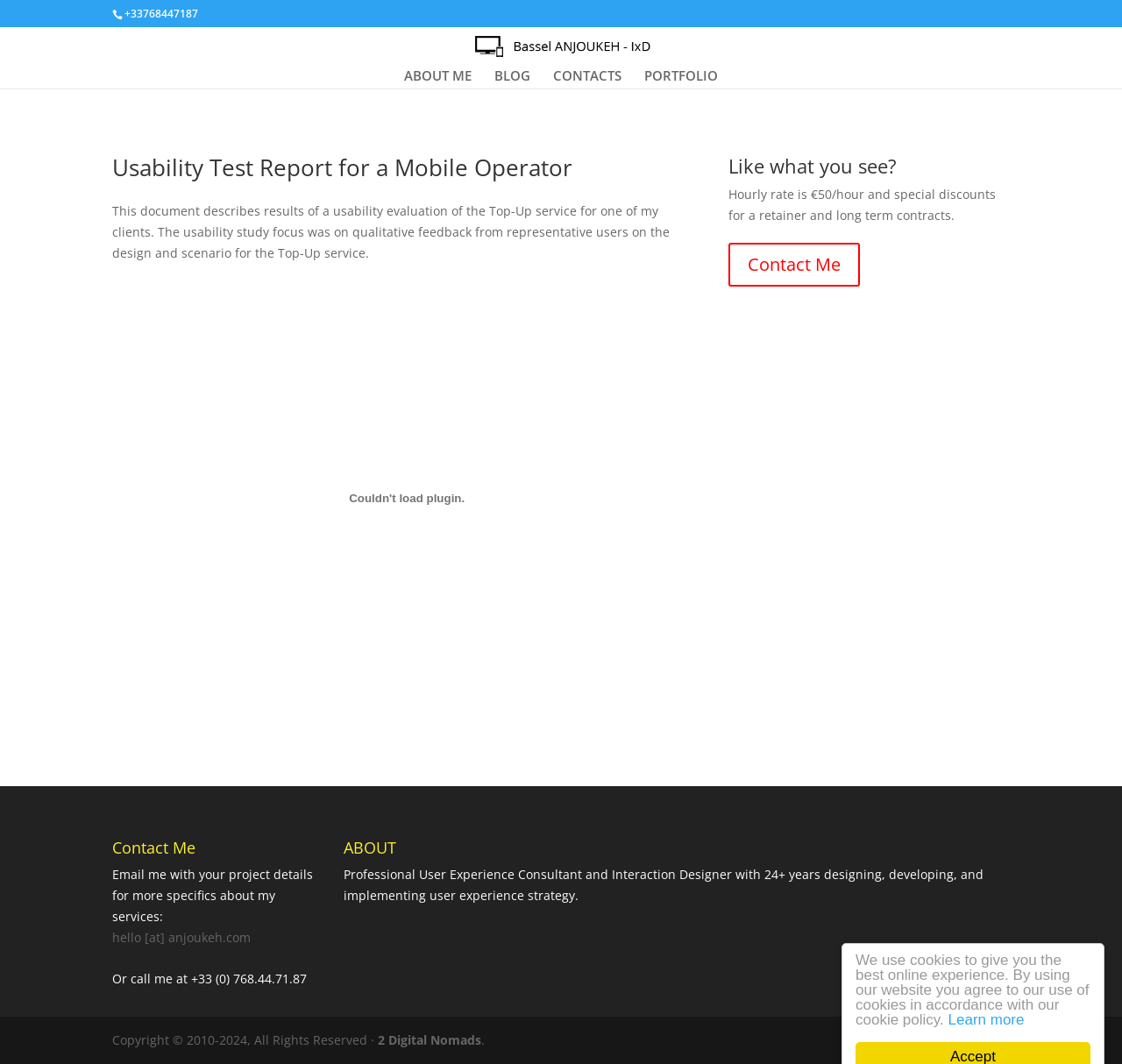Indicate the bounding box coordinates of the clickable region to achieve the following instruction: "Contact the consultant."

[0.649, 0.228, 0.767, 0.27]